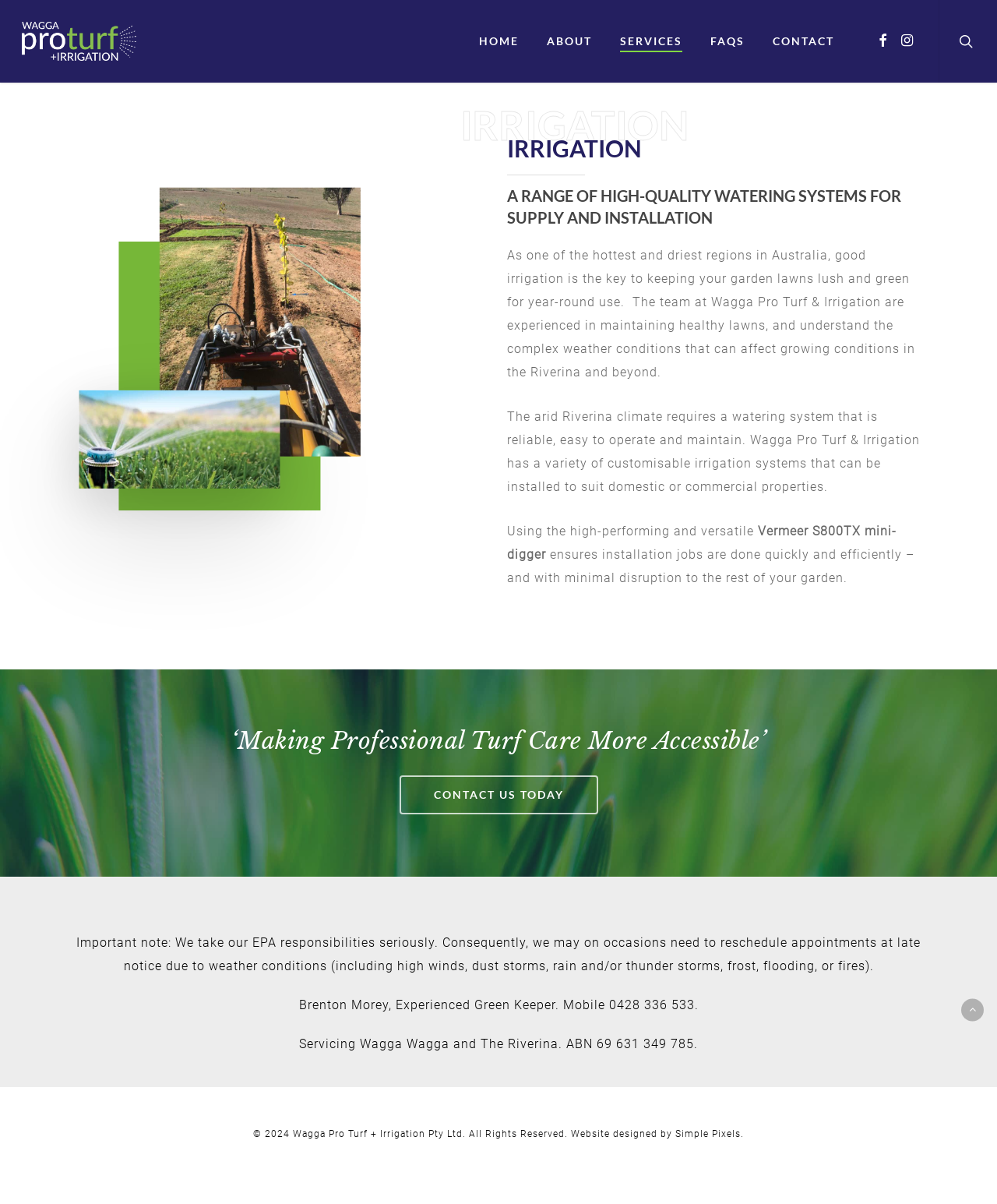Give a detailed overview of the webpage's appearance and contents.

The webpage is about Wagga Pro Turf + Irrigation, a company that provides high-quality watering systems for supply and installation, specifically in the Riverina region. 

At the top left corner, there is a logo of the company, which is an image with a link to the company's homepage. 

The navigation menu is located at the top center, consisting of six links: HOME, ABOUT, SERVICES, FAQS, CONTACT, and social media links to FACEBOOK and INSTAGRAM. 

On the left side, there is a main content section that takes up most of the page. It starts with an image of trenching prior to irrigation installation. 

Below the image, there are two headings: "IRRIGATION IRRIGATION" and "A RANGE OF HIGH-QUALITY WATERING SYSTEMS FOR SUPPLY AND INSTALLATION". 

Following the headings, there are three paragraphs of text that describe the importance of good irrigation in the Riverina region, the company's experience in maintaining healthy lawns, and the features of their customizable irrigation systems. 

The text is accompanied by a mention of the Vermeer S800TX mini-digger, which is used for efficient installation jobs. 

Further down, there is a heading "‘Making Professional Turf Care More Accessible’" and a call-to-action link "CONTACT US TODAY" with an arrow icon. 

Below that, there is an important note about the company's EPA responsibilities and potential rescheduling of appointments due to weather conditions. 

The page also features a section with contact information, including a mobile number and a mention of the company's servicing area. 

At the very bottom, there is a copyright notice, a mention of the website designer, and a "Back to top" link at the bottom right corner.